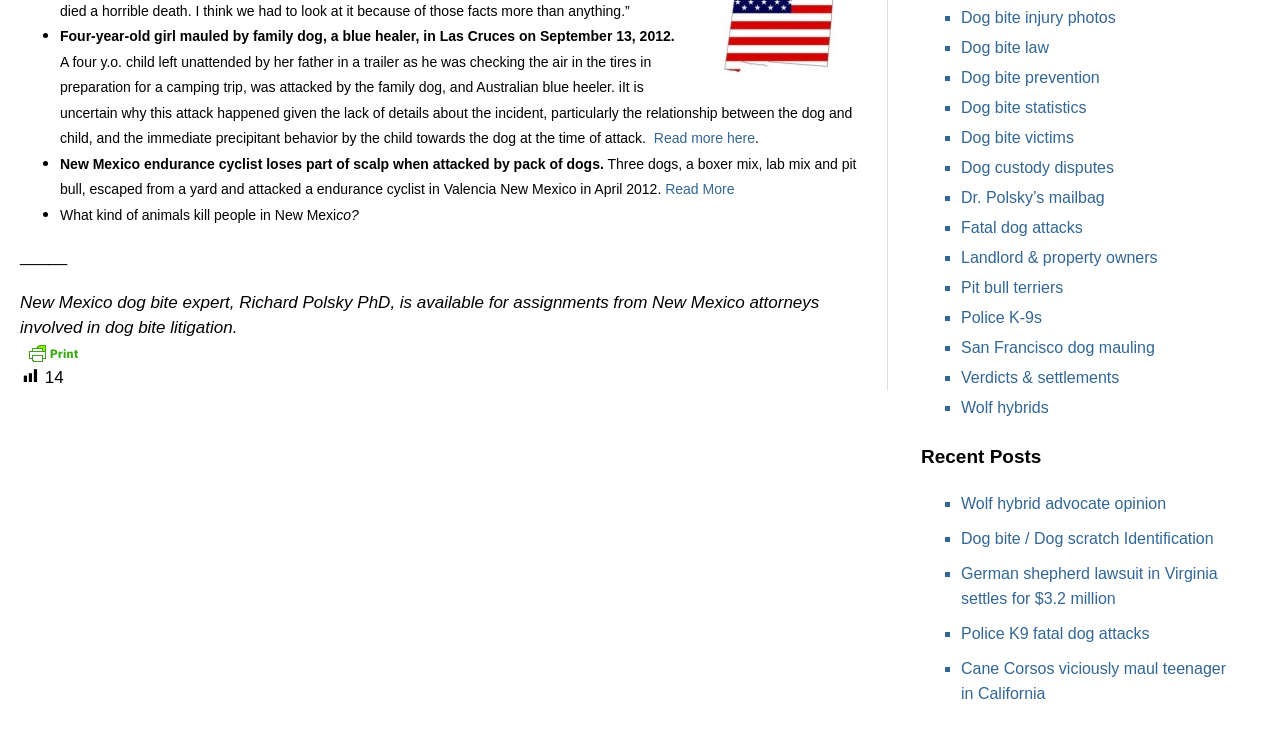Identify the bounding box for the UI element described as: "title="Printer Friendly, PDF & Email"". The coordinates should be four float numbers between 0 and 1, i.e., [left, top, right, bottom].

[0.016, 0.465, 0.067, 0.498]